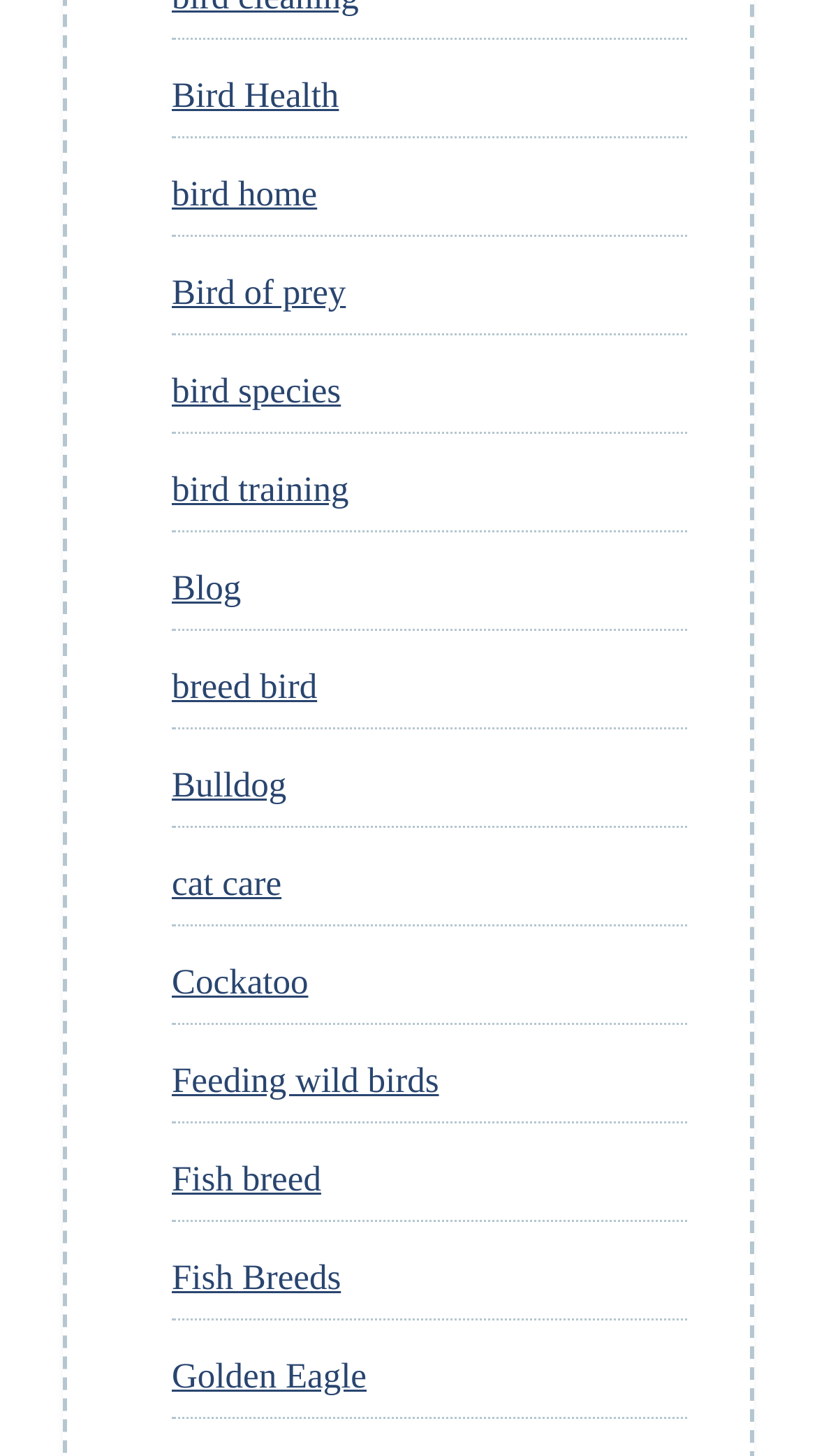Using the description "Bird Health", locate and provide the bounding box of the UI element.

[0.21, 0.052, 0.415, 0.08]